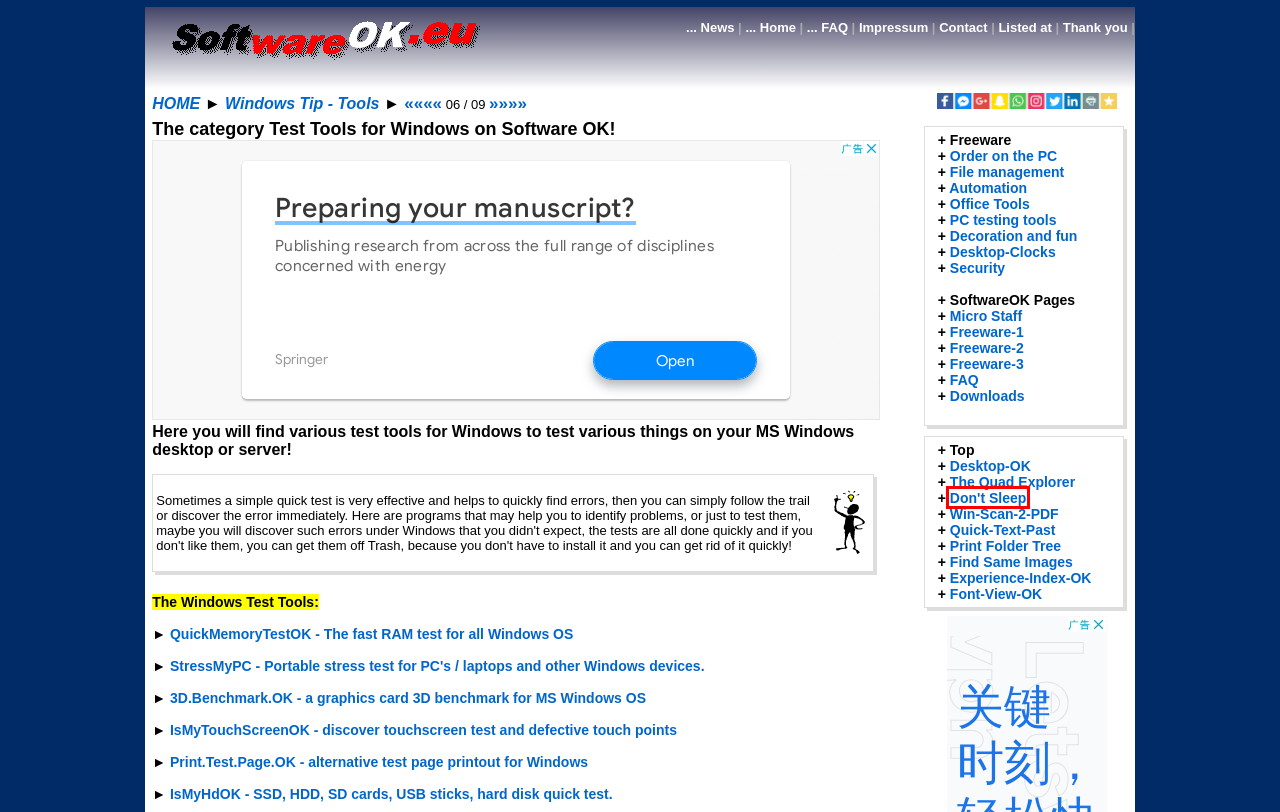Observe the webpage screenshot and focus on the red bounding box surrounding a UI element. Choose the most appropriate webpage description that corresponds to the new webpage after clicking the element in the bounding box. Here are the candidates:
A. DesktopOK 11.24 Save and restore the desktop icon positions.
B. WinScan2PDF 8.81 Save the scanned documents into PDF.
C. Don't Sleep 9.51 Prevent Shutdown, Stand By, Turn Off, Restart
D. ExperienceIndexOK 4.34 Windows Experience Index reading, recalculate
E. Software for professionals and beginners
F. FontViewOK 8.43 A quick visual overview of all installed font
G. Page 1- Free effective software solutions.
H. Find.Same.Images.OK 5.41 Quickly find the same or similar pictures.

C